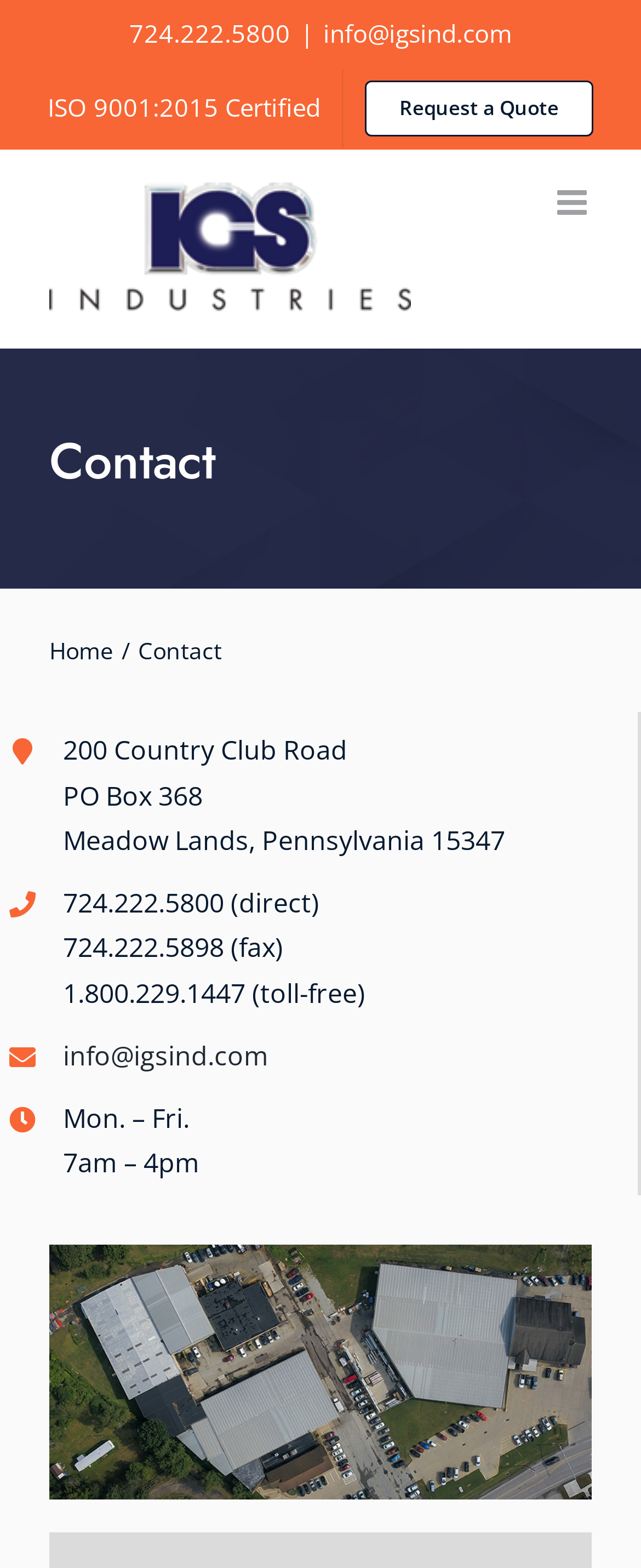Please identify the bounding box coordinates of the element's region that should be clicked to execute the following instruction: "Call the company". The bounding box coordinates must be four float numbers between 0 and 1, i.e., [left, top, right, bottom].

[0.201, 0.01, 0.453, 0.031]